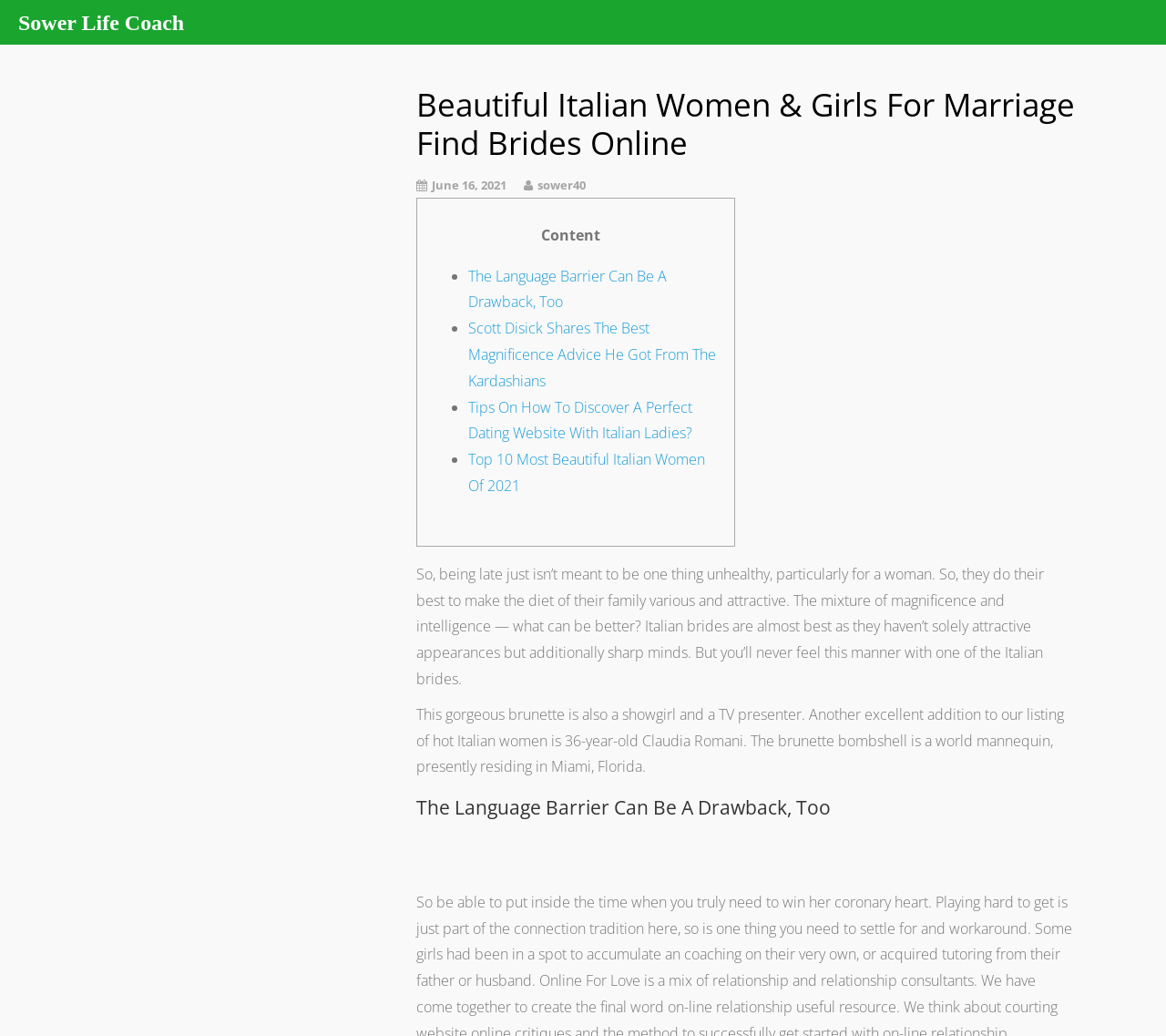Construct a comprehensive description capturing every detail on the webpage.

This webpage is about Italian women and dating, with a focus on finding brides online. At the top, there is a header section with a logo and a title "Beautiful Italian Women & Girls For Marriage Find Brides Online" on the left, and a date "June 16, 2021" and a username "sower40" on the right. Below this section, there is a list of four articles or blog posts, each with a bullet point and a title, including "The Language Barrier Can Be A Drawback, Too", "Scott Disick Shares The Best Magnificence Advice He Got From The Kardashians", "Tips On How To Discover A Perfect Dating Website With Italian Ladies?", and "Top 10 Most Beautiful Italian Women Of 2021".

Following the list of articles, there are two paragraphs of text that describe the characteristics of Italian women, highlighting their beauty, intelligence, and ability to create a balanced diet for their families. The text also mentions that Italian brides are almost perfect, with both attractive appearances and sharp minds.

Further down the page, there is a section that appears to be a biography or profile of a beautiful Italian woman, Claudia Romani, who is a model and TV presenter. The text describes her as a "brunette bombshell" and mentions that she currently resides in Miami, Florida.

There is also a heading "The Language Barrier Can Be A Drawback, Too" at the bottom of the page, which may be the title of an article or section that continues below. Overall, the webpage has a clean and organized layout, with a focus on providing information and resources for those interested in dating Italian women.